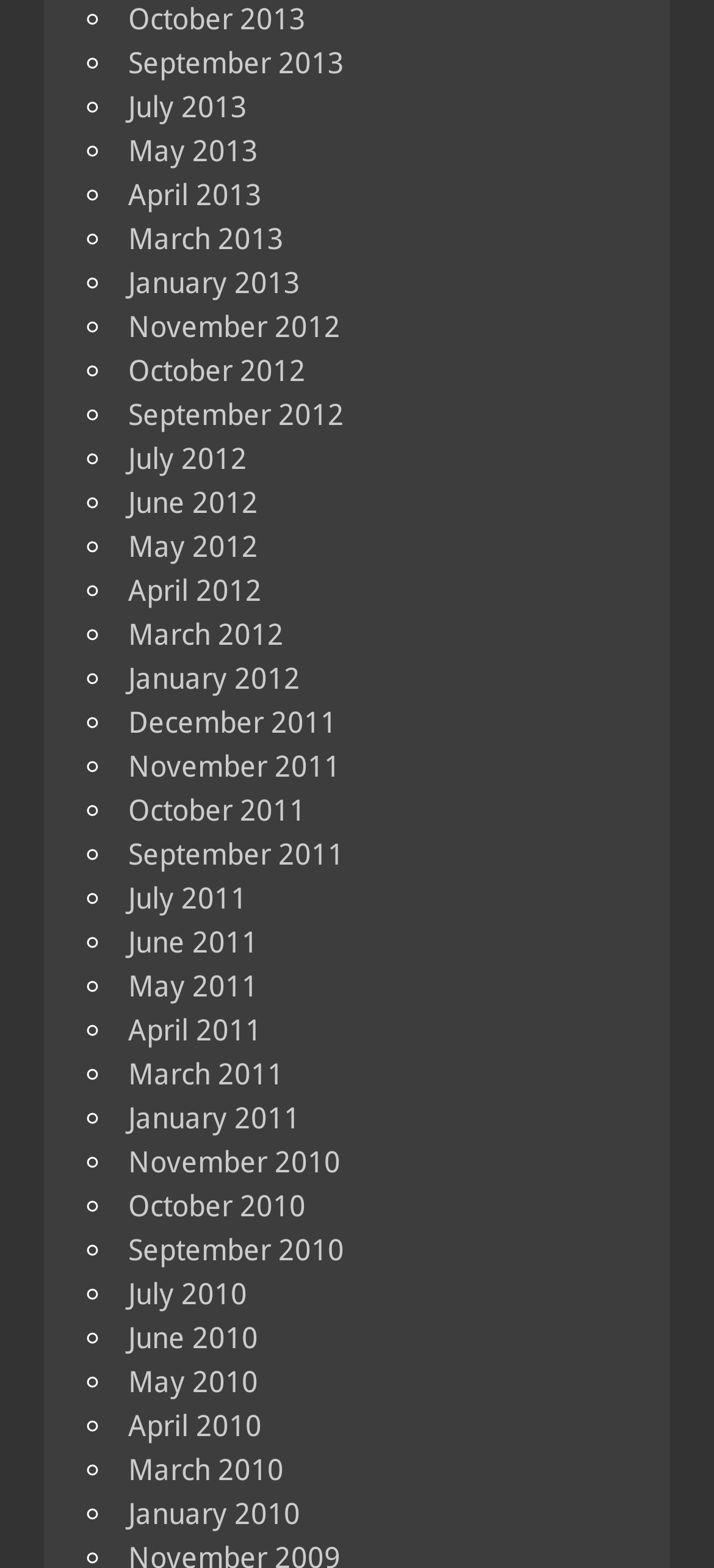Bounding box coordinates should be provided in the format (top-left x, top-left y, bottom-right x, bottom-right y) with all values between 0 and 1. Identify the bounding box for this UI element: October 2012

[0.179, 0.225, 0.428, 0.247]